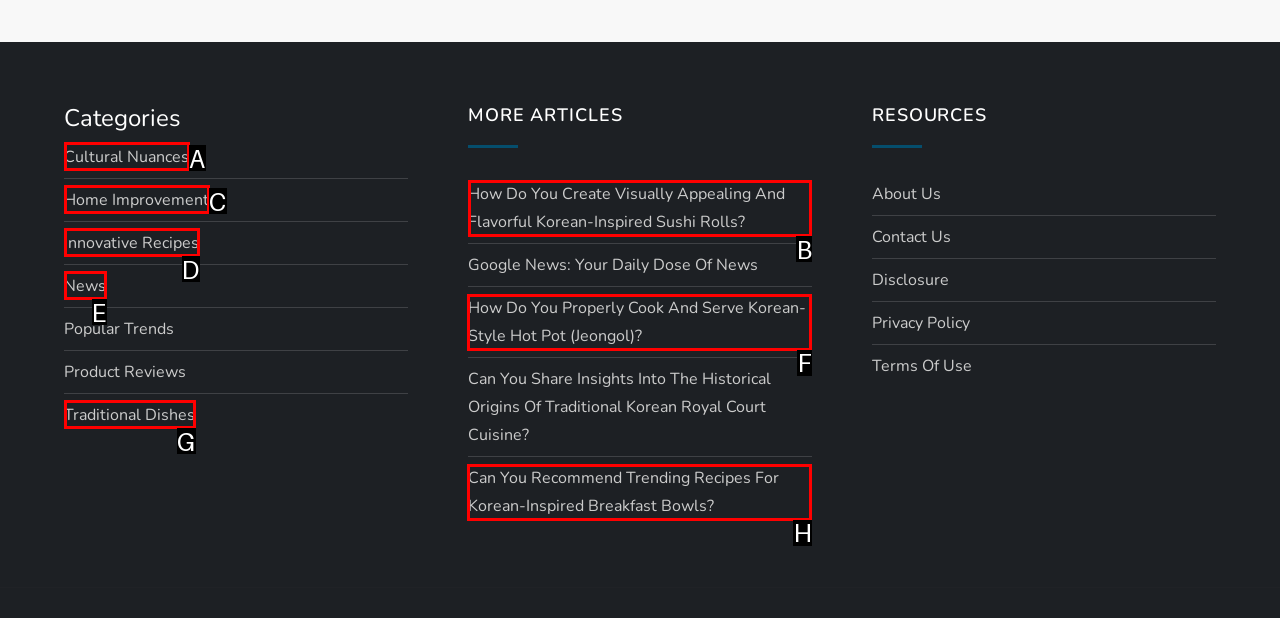Tell me which one HTML element I should click to complete the following instruction: Read How Do You Create Visually Appealing And Flavorful Korean-Inspired Sushi Rolls?
Answer with the option's letter from the given choices directly.

B